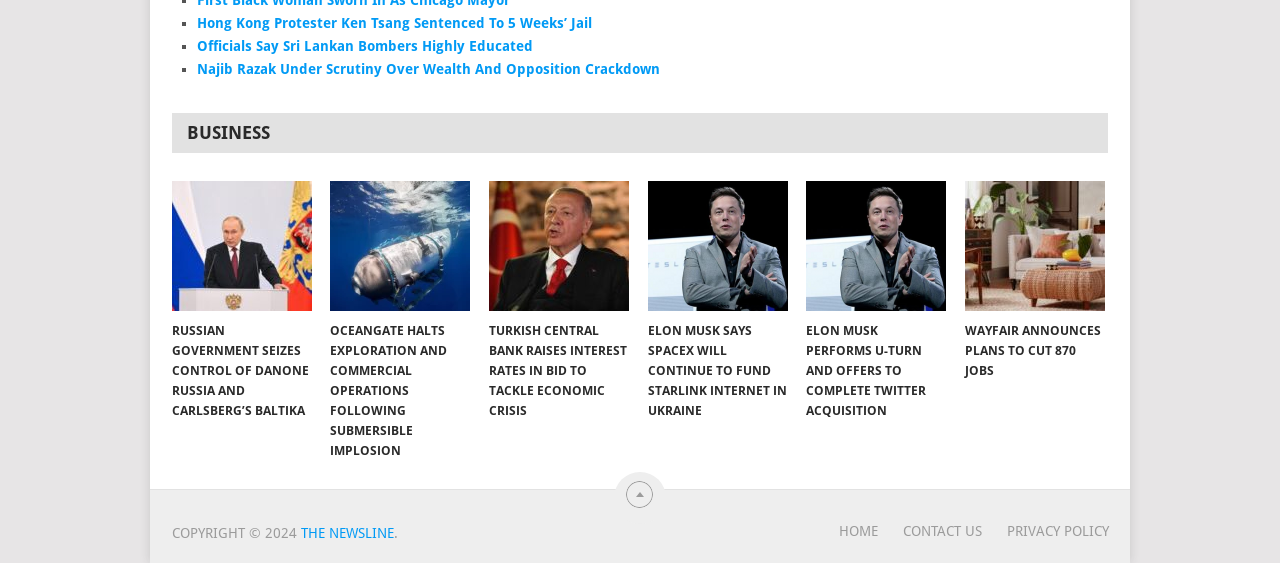Find the bounding box coordinates of the element I should click to carry out the following instruction: "Go to home page".

[0.656, 0.929, 0.686, 0.958]